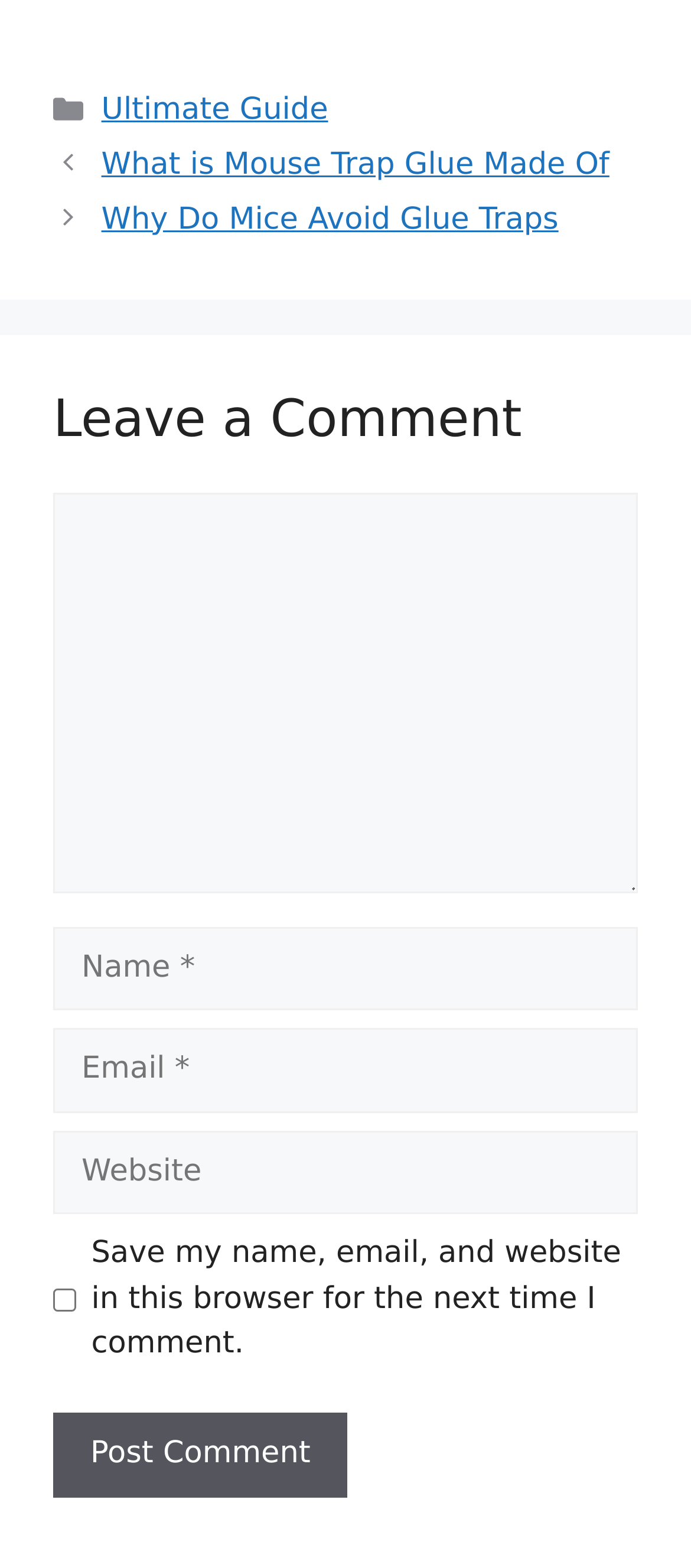How many links are in the posts section?
Using the information from the image, give a concise answer in one word or a short phrase.

2